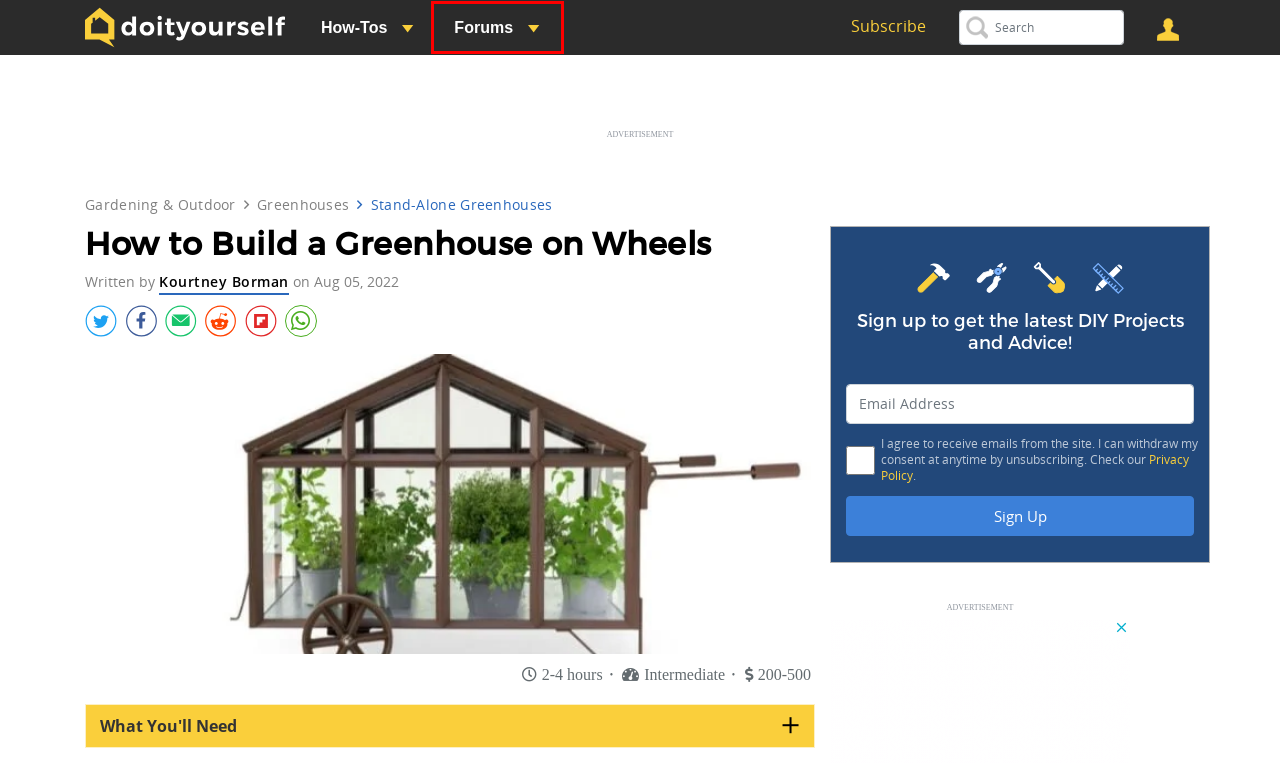Examine the screenshot of the webpage, which has a red bounding box around a UI element. Select the webpage description that best fits the new webpage after the element inside the red bounding box is clicked. Here are the choices:
A. Cookie Policy - Internet Brands
B. DIY Home Improvement Information | DoItYourself.com
C. Greenhouses | DoItYourself.com
D. Kourtney Borman  | DoItYourself.com
E. Gardening & Outdoor | DoItYourself.com
F. Stand-Alone Greenhouses | DoItYourself.com
G. Terms of Use - Internet Brands
H. DoItYourself.com Community Forums

H